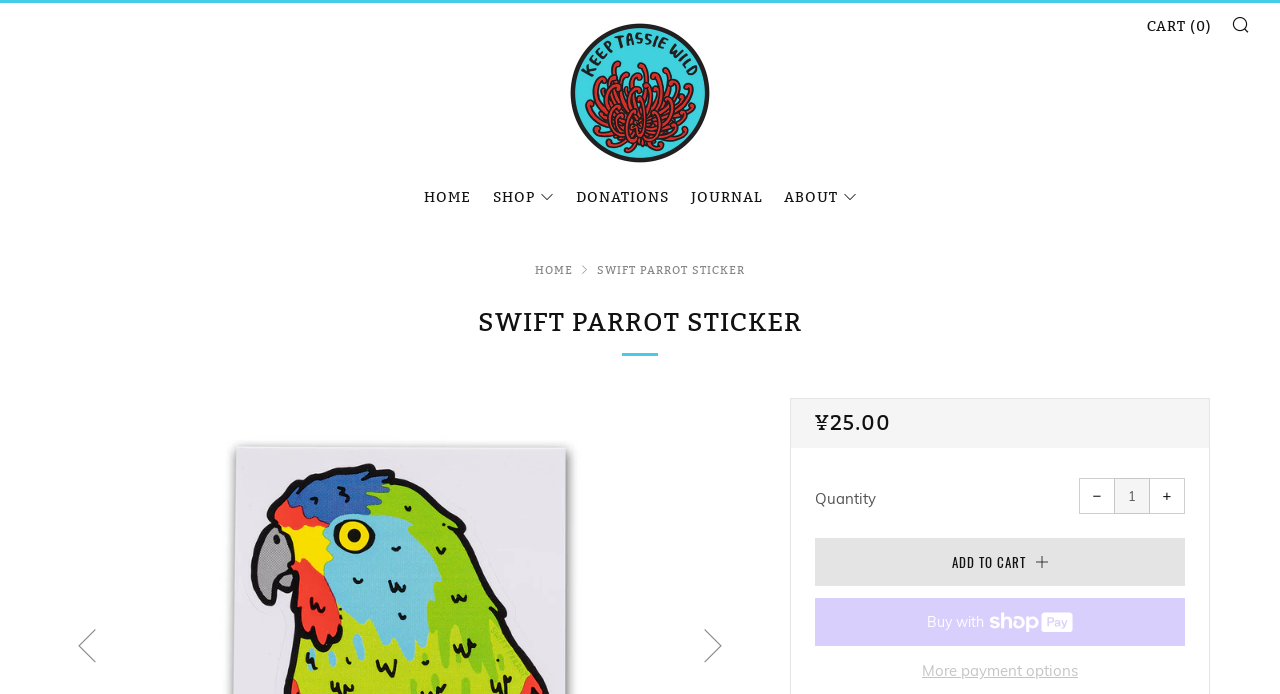Please locate the bounding box coordinates of the region I need to click to follow this instruction: "Visit 'AGCALANAS'".

None